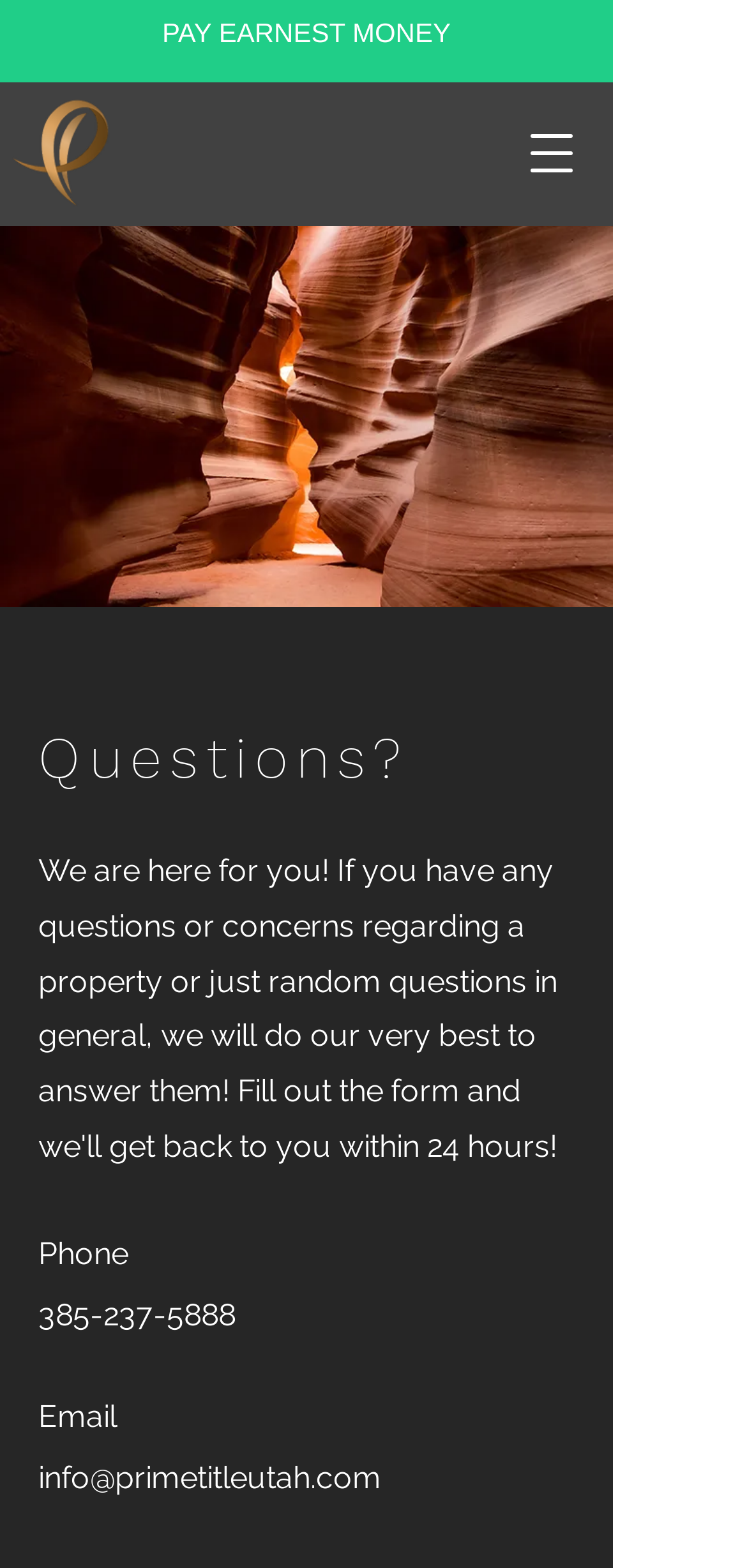What is the email address?
Using the image, provide a concise answer in one word or a short phrase.

info@primetitleutah.com